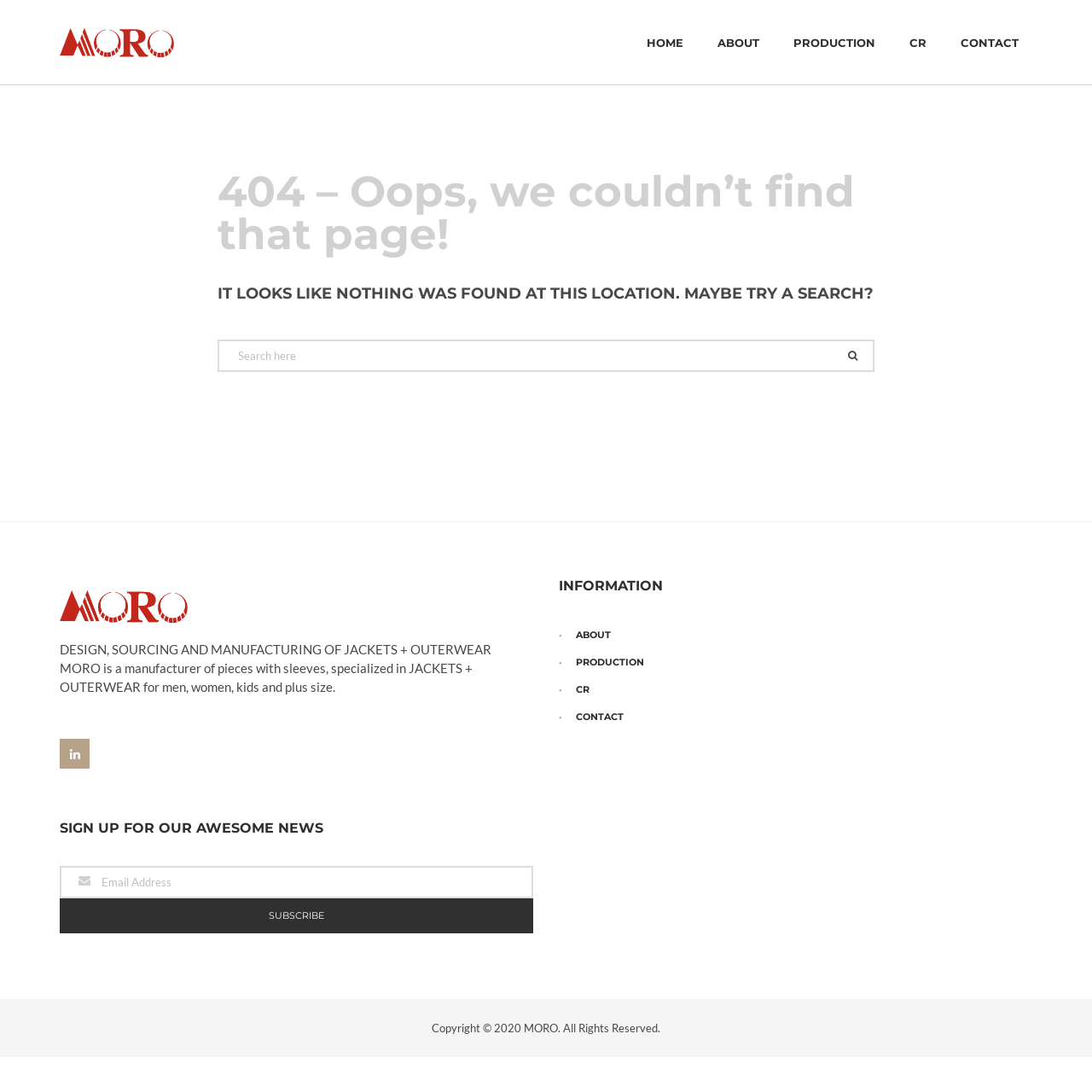Find the headline of the webpage and generate its text content.

404 – Oops, we couldn’t find that page!